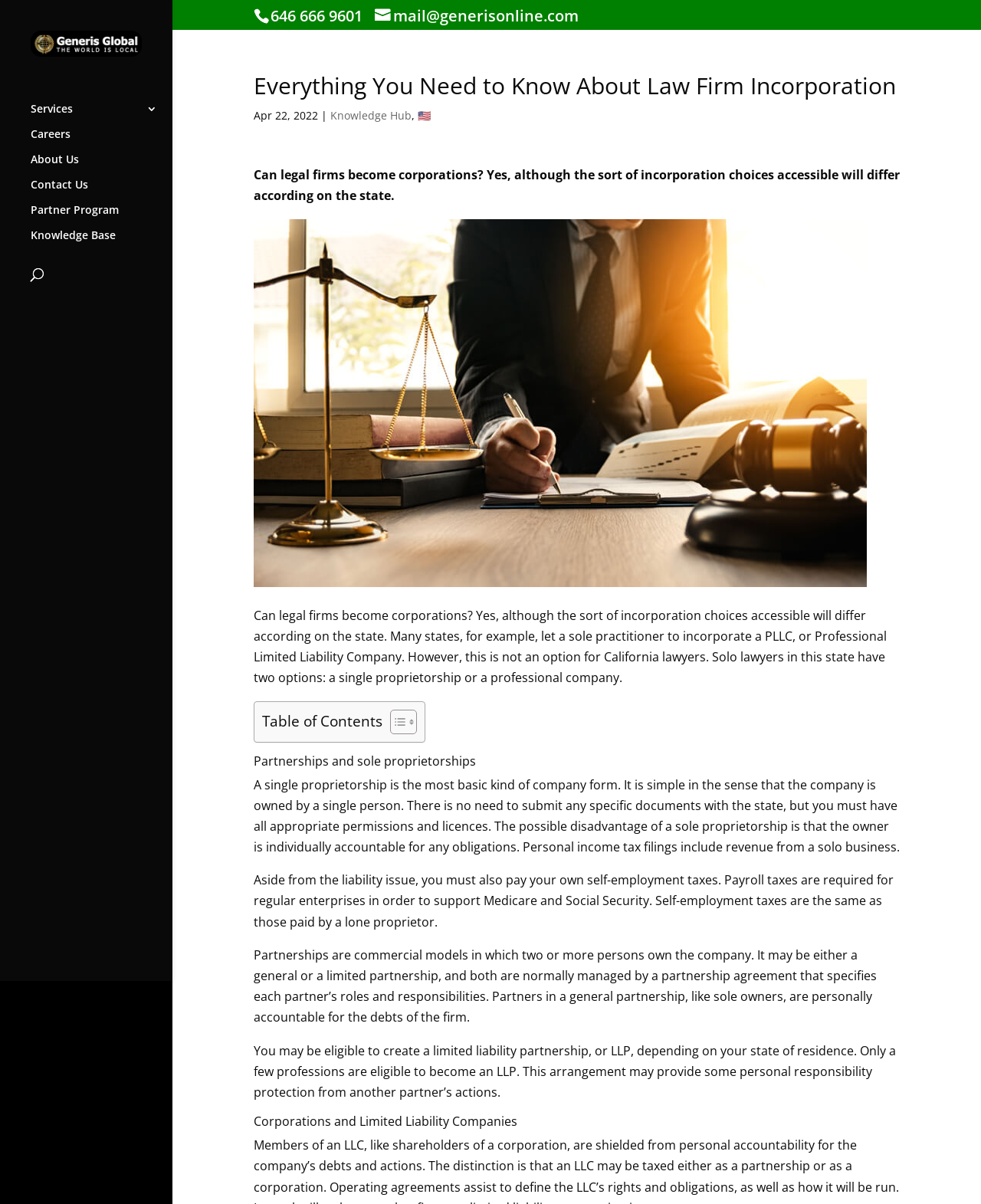Offer a meticulous description of the webpage's structure and content.

This webpage is about law firm incorporation, with a focus on the different types of incorporation options available to legal firms. At the top of the page, there is a header section with a phone number, email address, and links to various sections of the website, including "Services", "Careers", "About Us", and "Contact Us". Below this, there is a search bar and a navigation menu with links to "Partner Program", "Knowledge Base", and other sections.

The main content of the page is divided into sections, with headings and subheadings that outline the different topics related to law firm incorporation. The first section has a title "Everything You Need to Know About Law Firm Incorporation" and provides an introduction to the topic, with a brief overview of the incorporation options available to legal firms.

Below this, there is a section with a heading "Partnerships and sole proprietorships", which discusses the advantages and disadvantages of these types of business structures. This section includes several paragraphs of text, with no images or other multimedia elements.

The next section has a heading "Corporations and Limited Liability Companies" and appears to discuss the different types of corporations and limited liability companies that legal firms can incorporate as. This section also includes several paragraphs of text, with no images or other multimedia elements.

Throughout the page, there are several images, including a logo for "Generis Global Legal Services" at the top of the page, and an image related to law firm incorporation in the main content section. There is also a table of contents section that provides links to different parts of the page.